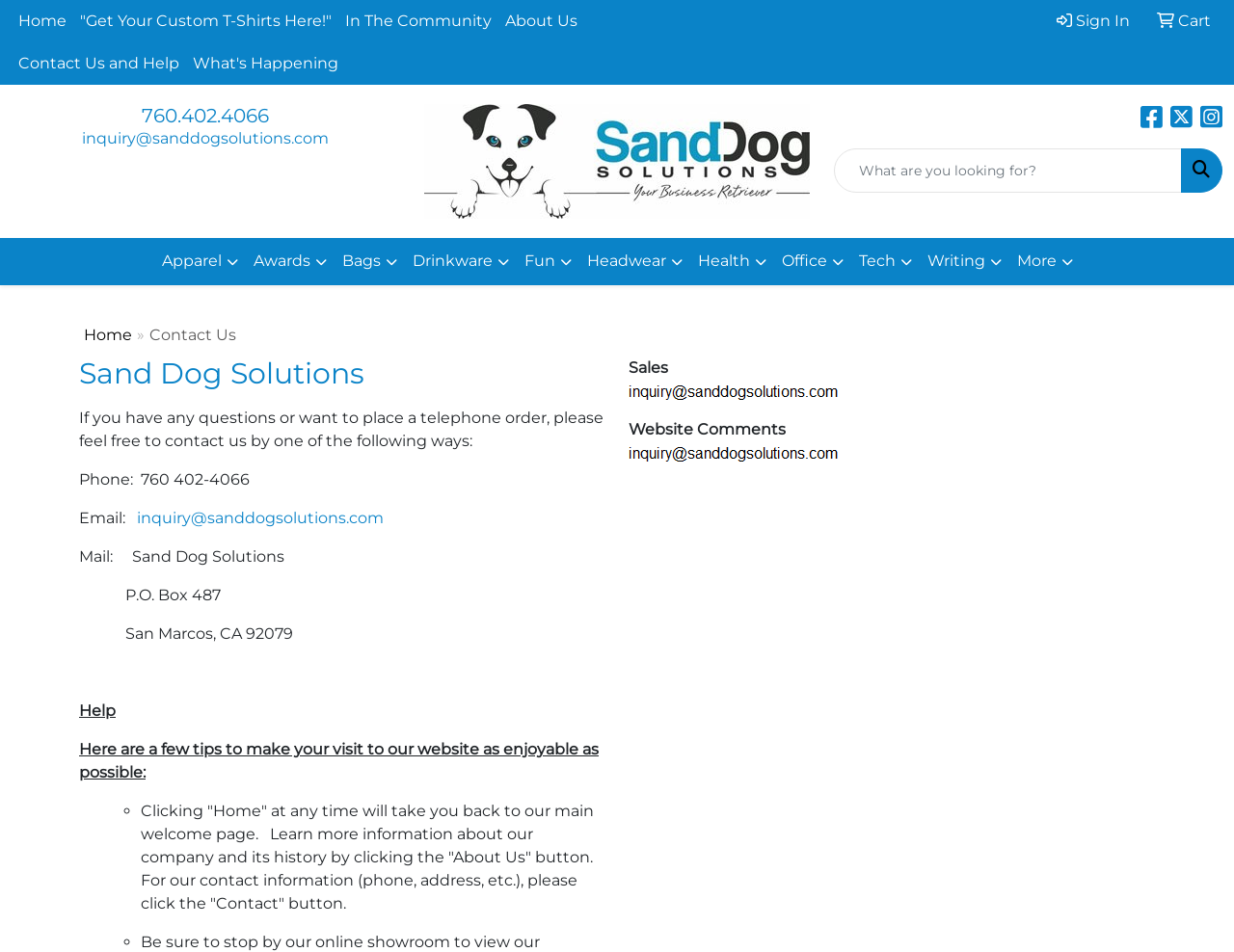Determine the bounding box coordinates for the element that should be clicked to follow this instruction: "Send an email to inquiry@sanddogsolutions.com". The coordinates should be given as four float numbers between 0 and 1, in the format [left, top, right, bottom].

[0.067, 0.136, 0.267, 0.155]